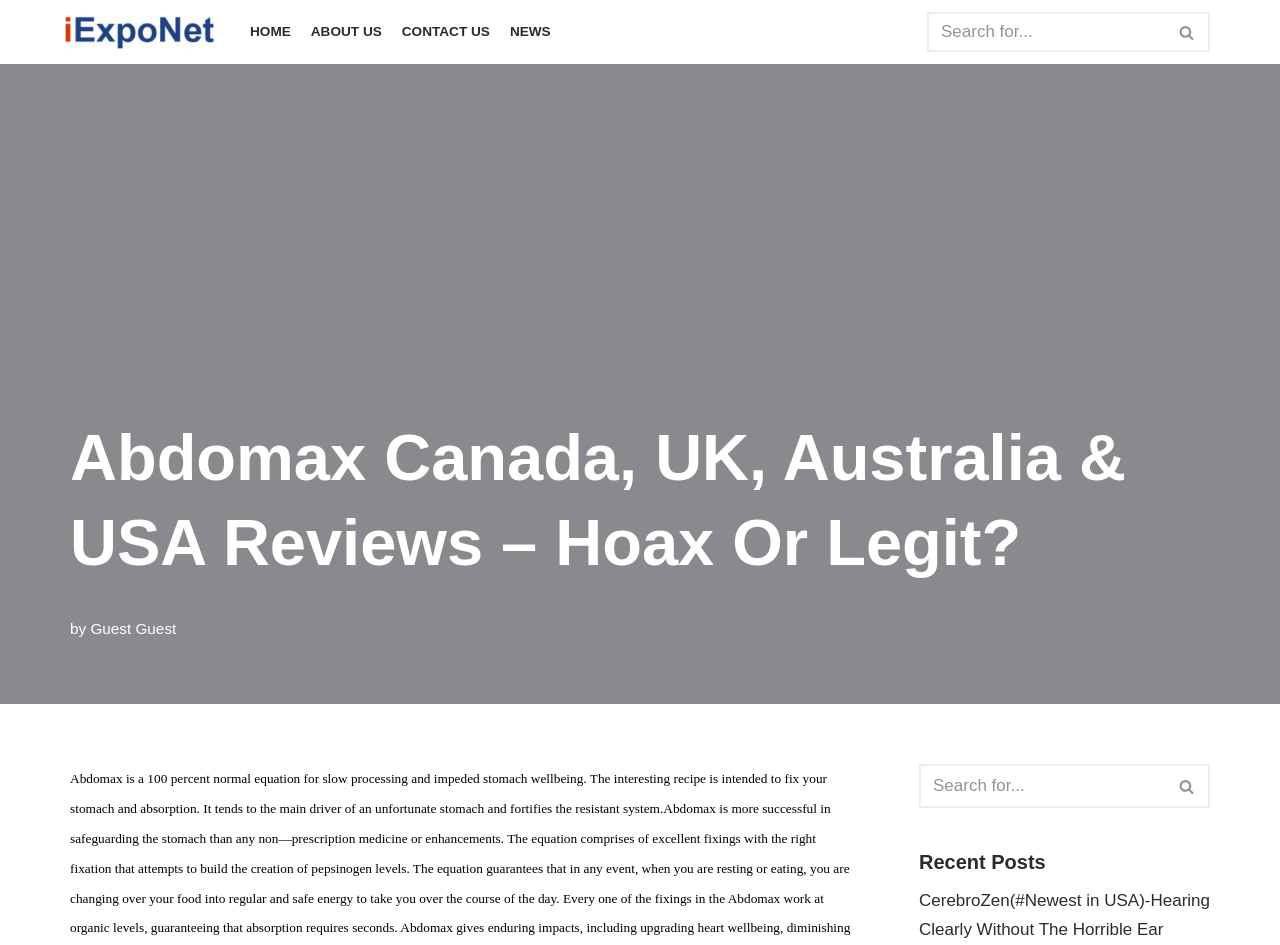Could you locate the bounding box coordinates for the section that should be clicked to accomplish this task: "contact us".

[0.314, 0.021, 0.383, 0.047]